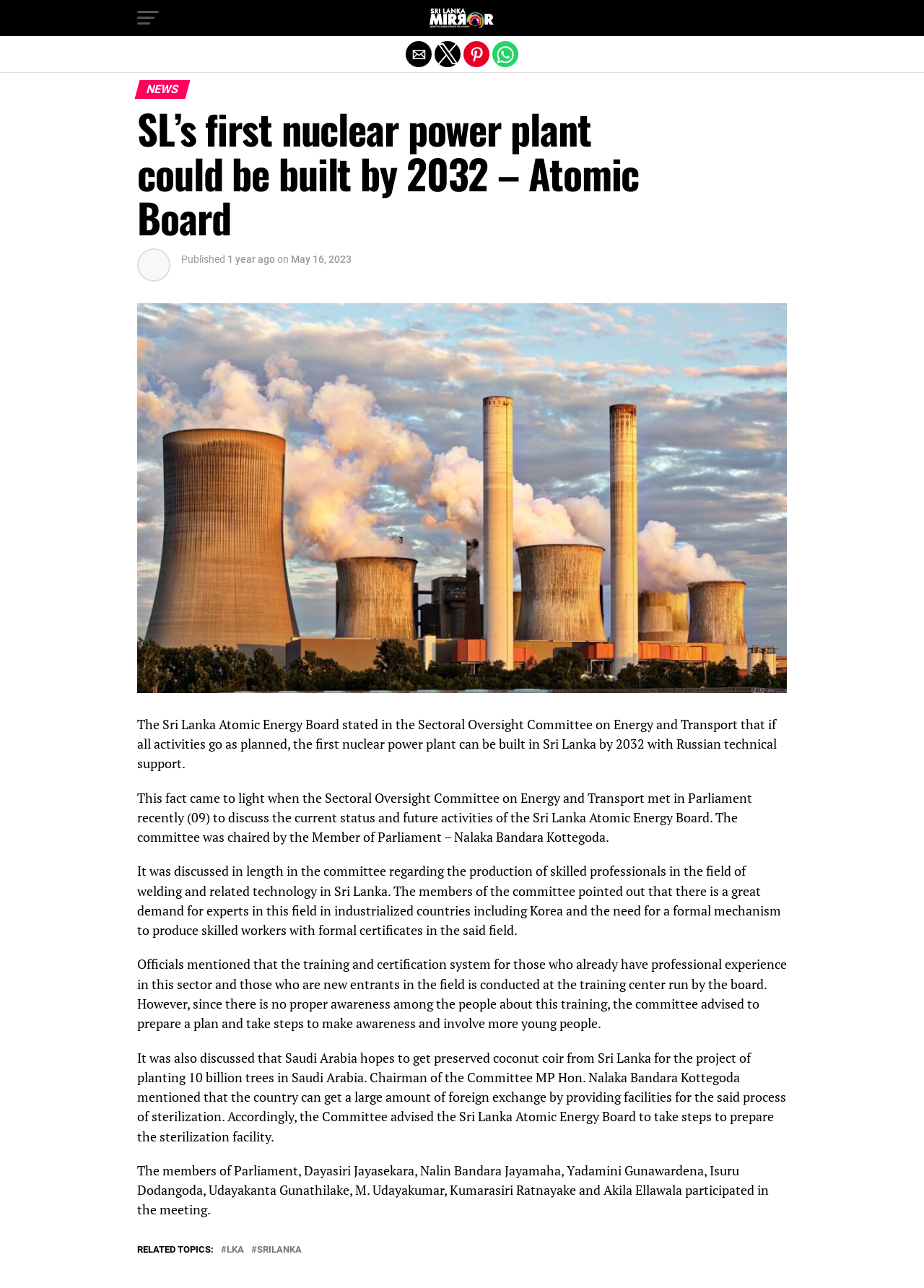What is the name of the Member of Parliament who chaired the committee?
Please give a well-detailed answer to the question.

The answer can be found in the StaticText element with the text 'The committee was chaired by the Member of Parliament – Nalaka Bandara Kottegoda.'